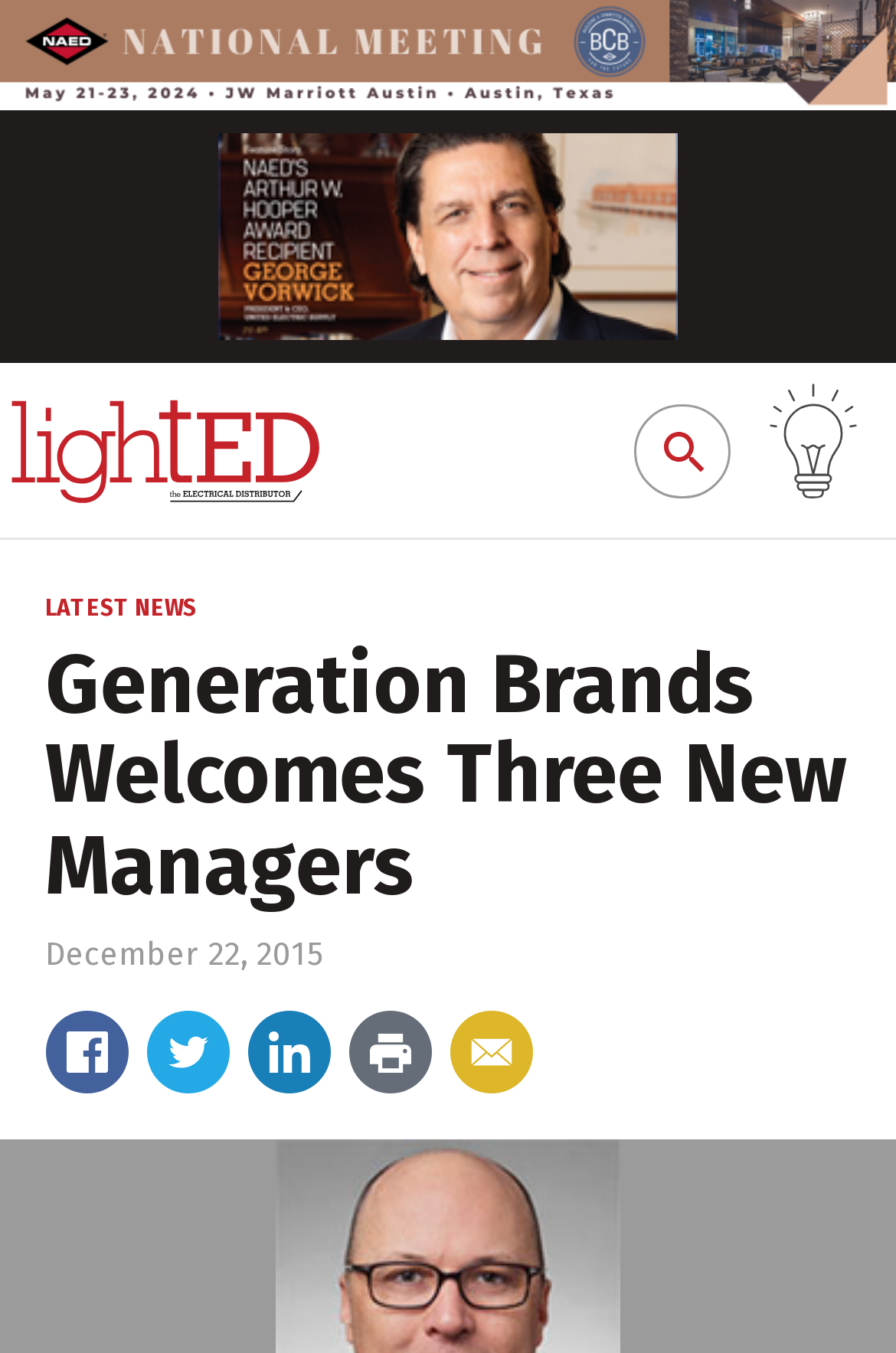How many links are below the search box?
Answer the question with just one word or phrase using the image.

5